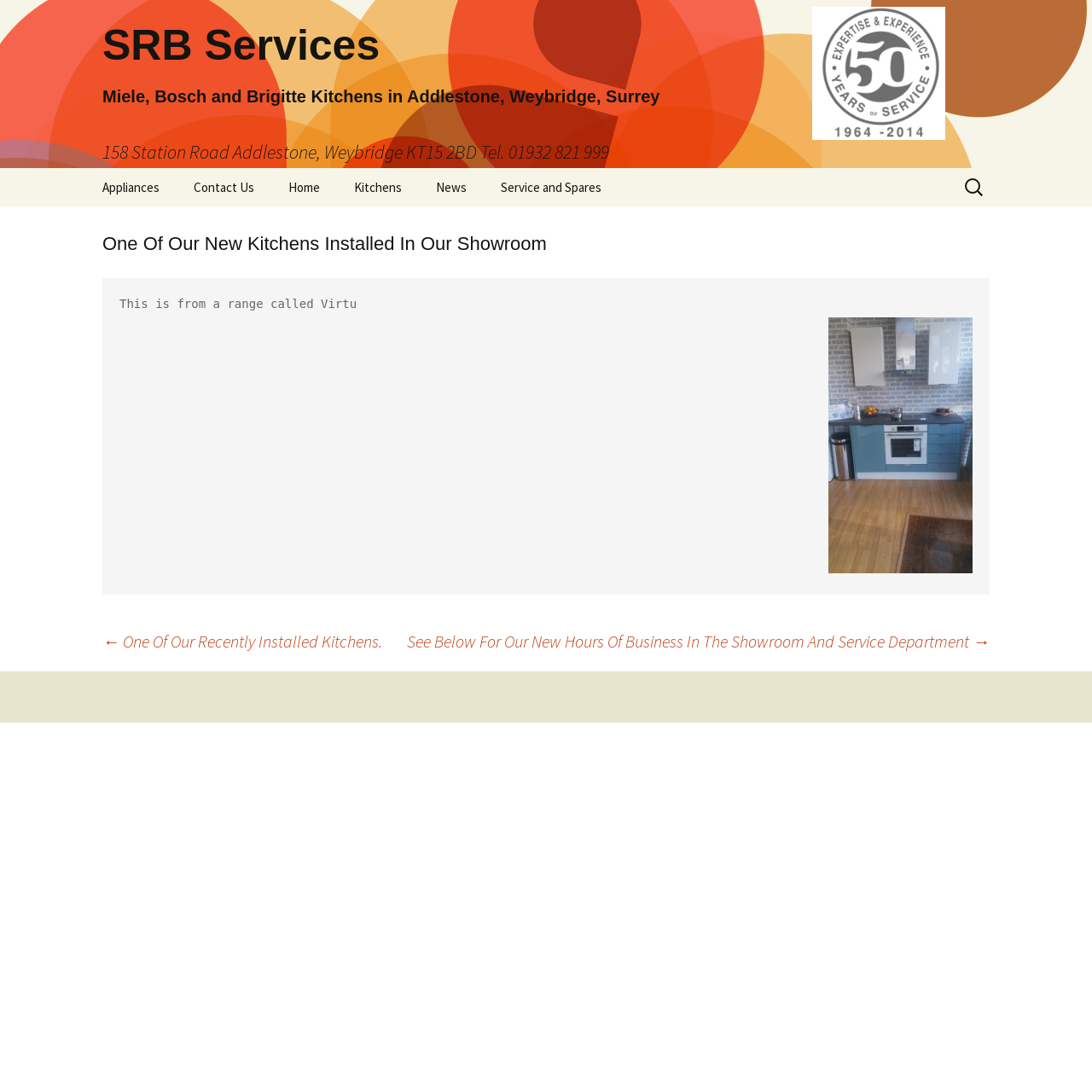Construct a thorough caption encompassing all aspects of the webpage.

The webpage appears to be a showcase of a kitchen installation by SRB Services, a company that deals with Miele, Bosch, and Brigitte Kitchens in Addlestone, Weybridge, Surrey. 

At the top of the page, there is a link to SRB Services with the company's address, phone number, and a heading that matches the meta description. To the right of this heading, there is an image. 

Below this section, there are several links to navigate the website, including "Skip to content", "Appliances", "Contact Us", "Home", "Kitchens", "News", and "Service and Spares". These links are aligned horizontally and are positioned near the top of the page. 

To the right of these links, there is a search bar with a label "Search for:". 

The main content of the page is an article that showcases one of the company's new kitchen installations in their showroom. The article has a heading "One Of Our New Kitchens Installed In Our Showroom" and a subheading "This is from a range called Virtu". Below the subheading, there is a large image of the kitchen installation. 

At the bottom of the page, there are links for post navigation, including "← One Of Our Recently Installed Kitchens." and "See Below For Our New Hours Of Business In The Showroom And Service Department →".